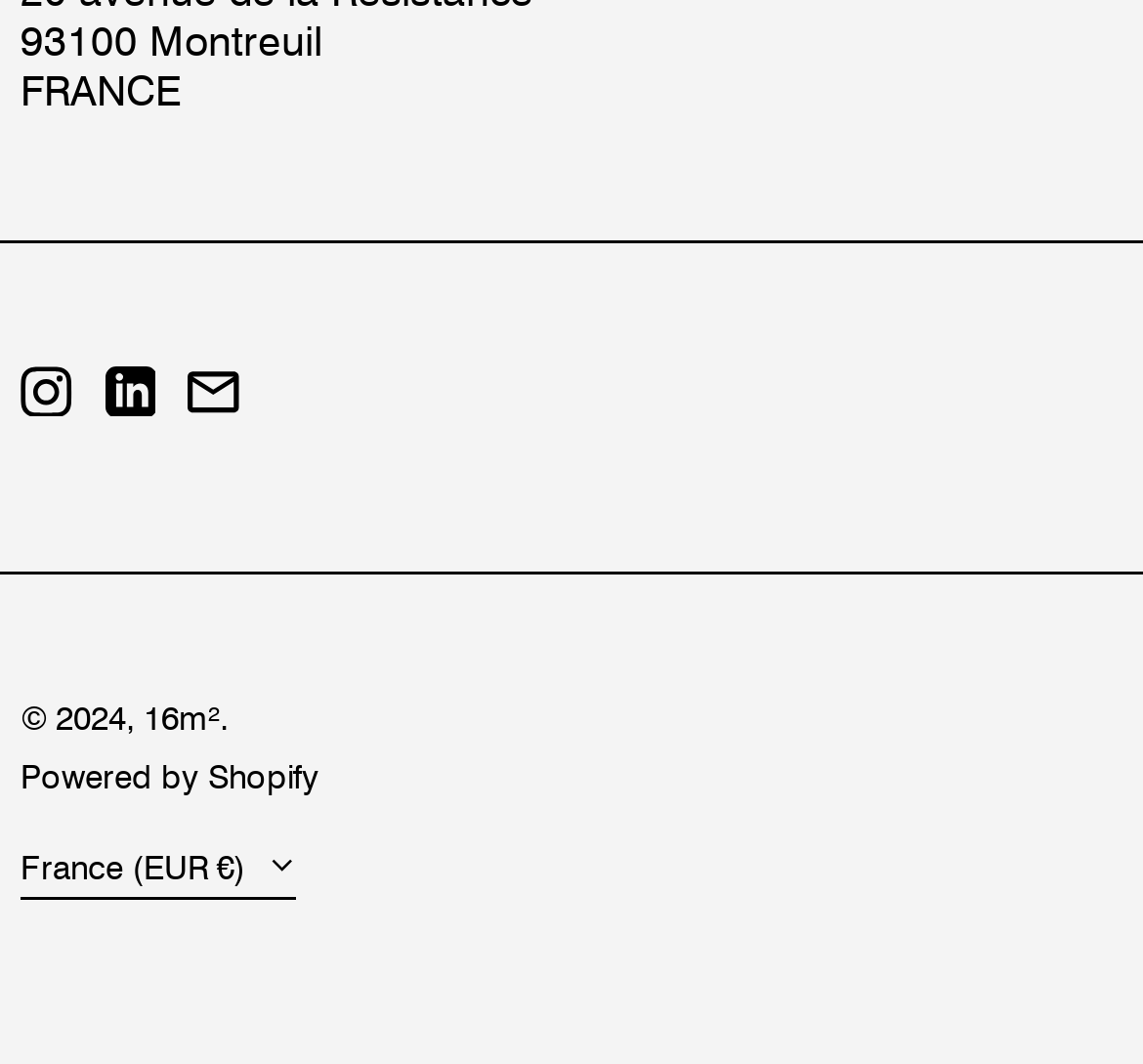Identify the bounding box coordinates for the UI element that matches this description: "Bosnia & Herzegovina (BAM КМ)".

[0.021, 0.214, 0.272, 0.341]